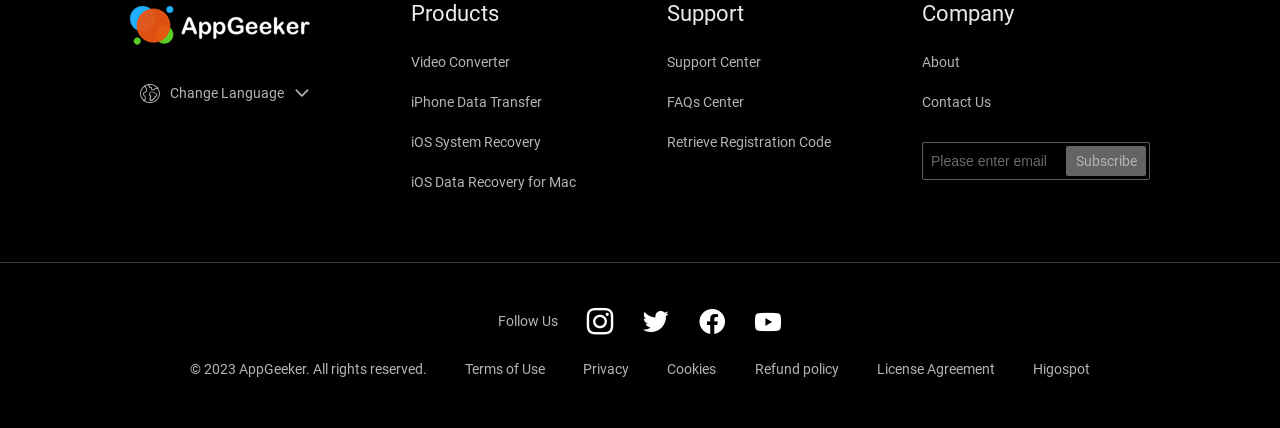Identify the bounding box coordinates of the clickable region required to complete the instruction: "Change language". The coordinates should be given as four float numbers within the range of 0 and 1, i.e., [left, top, right, bottom].

[0.133, 0.198, 0.222, 0.235]